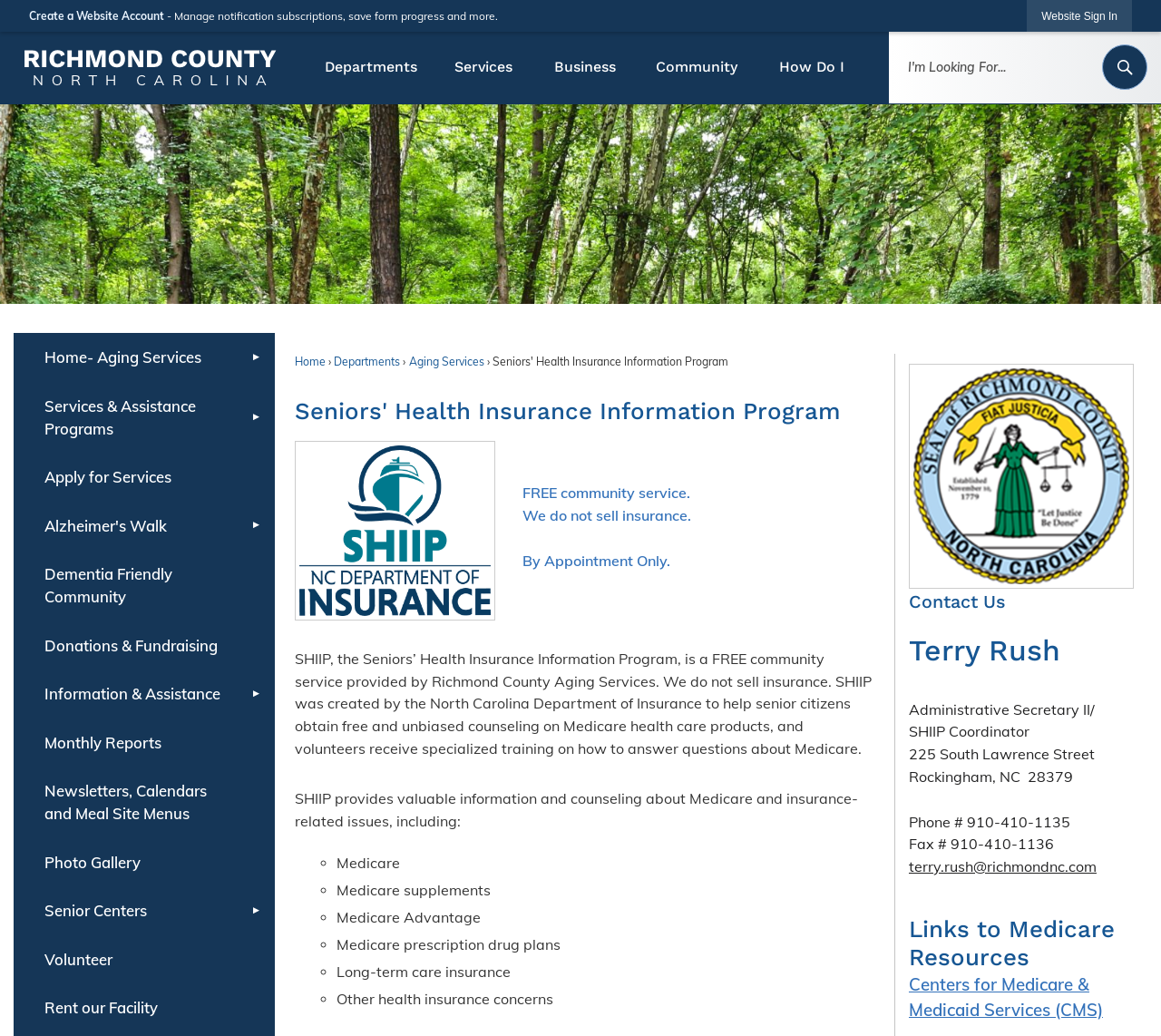Determine the bounding box coordinates for the element that should be clicked to follow this instruction: "Search for something". The coordinates should be given as four float numbers between 0 and 1, in the format [left, top, right, bottom].

[0.766, 0.03, 1.0, 0.1]